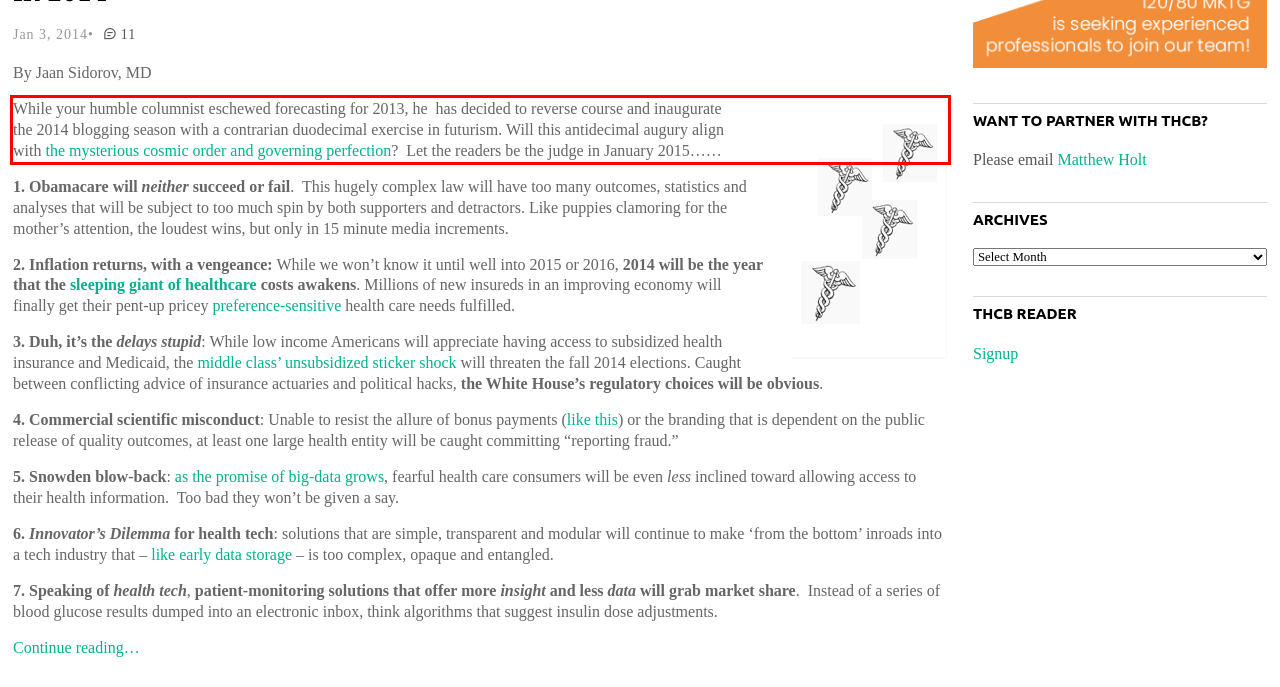You have a screenshot of a webpage with a UI element highlighted by a red bounding box. Use OCR to obtain the text within this highlighted area.

While your humble columnist eschewed forecasting for 2013, he has decided to reverse course and inaugurate the 2014 blogging season with a contrarian duodecimal exercise in futurism. Will this antidecimal augury align with the mysterious cosmic order and governing perfection? Let the readers be the judge in January 2015……